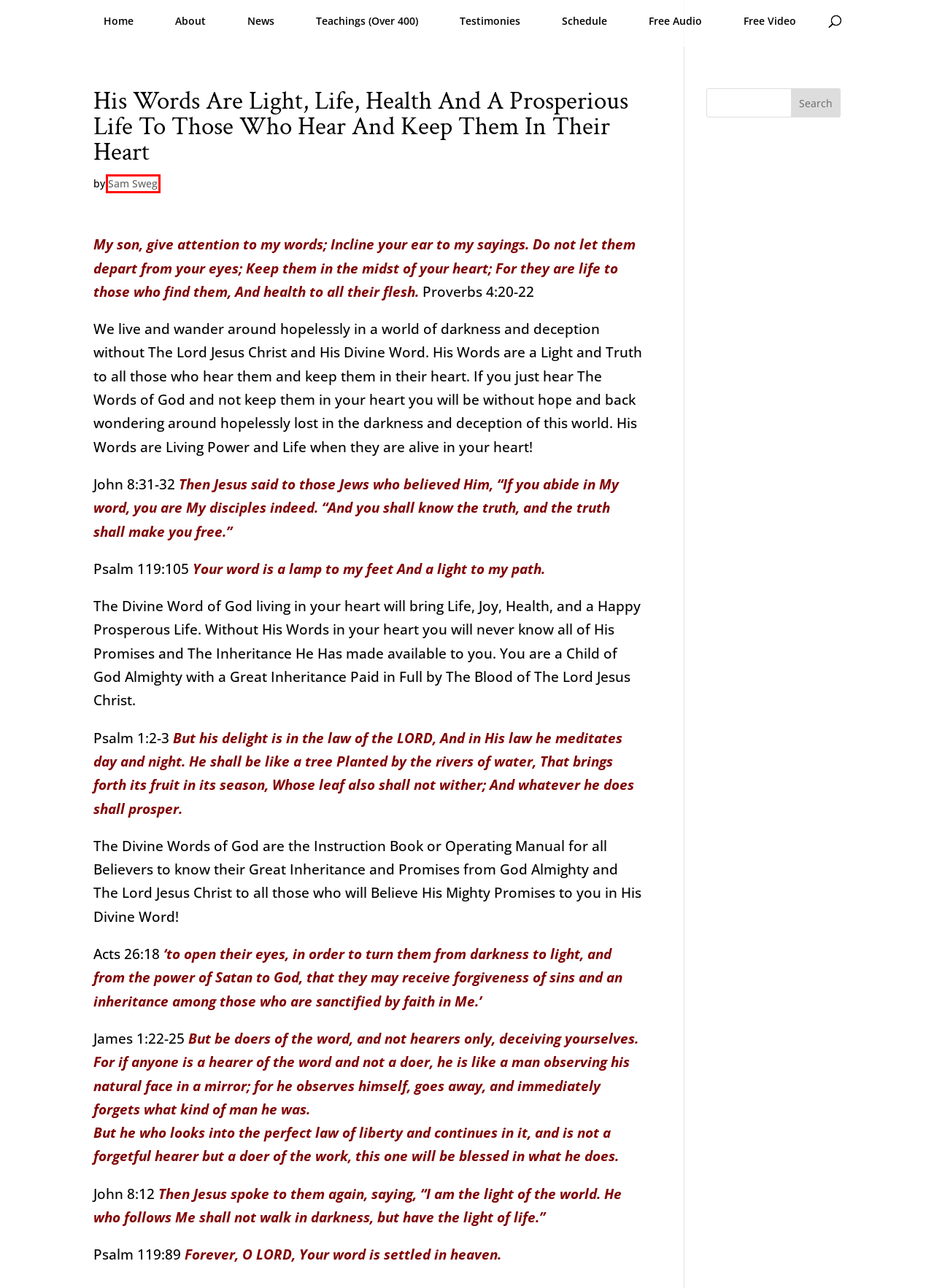Consider the screenshot of a webpage with a red bounding box around an element. Select the webpage description that best corresponds to the new page after clicking the element inside the red bounding box. Here are the candidates:
A. OneDrive
B. About | Sam Sweg Ministries
C. Sam Sweg | Sam Sweg Ministries
D. Media | Sam Sweg Ministries
E. Testimonies | Sam Sweg Ministries
F. Teachings | Sam Sweg Ministries
G. Schedule | Sam Sweg Ministries
H. News | Sam Sweg Ministries

C